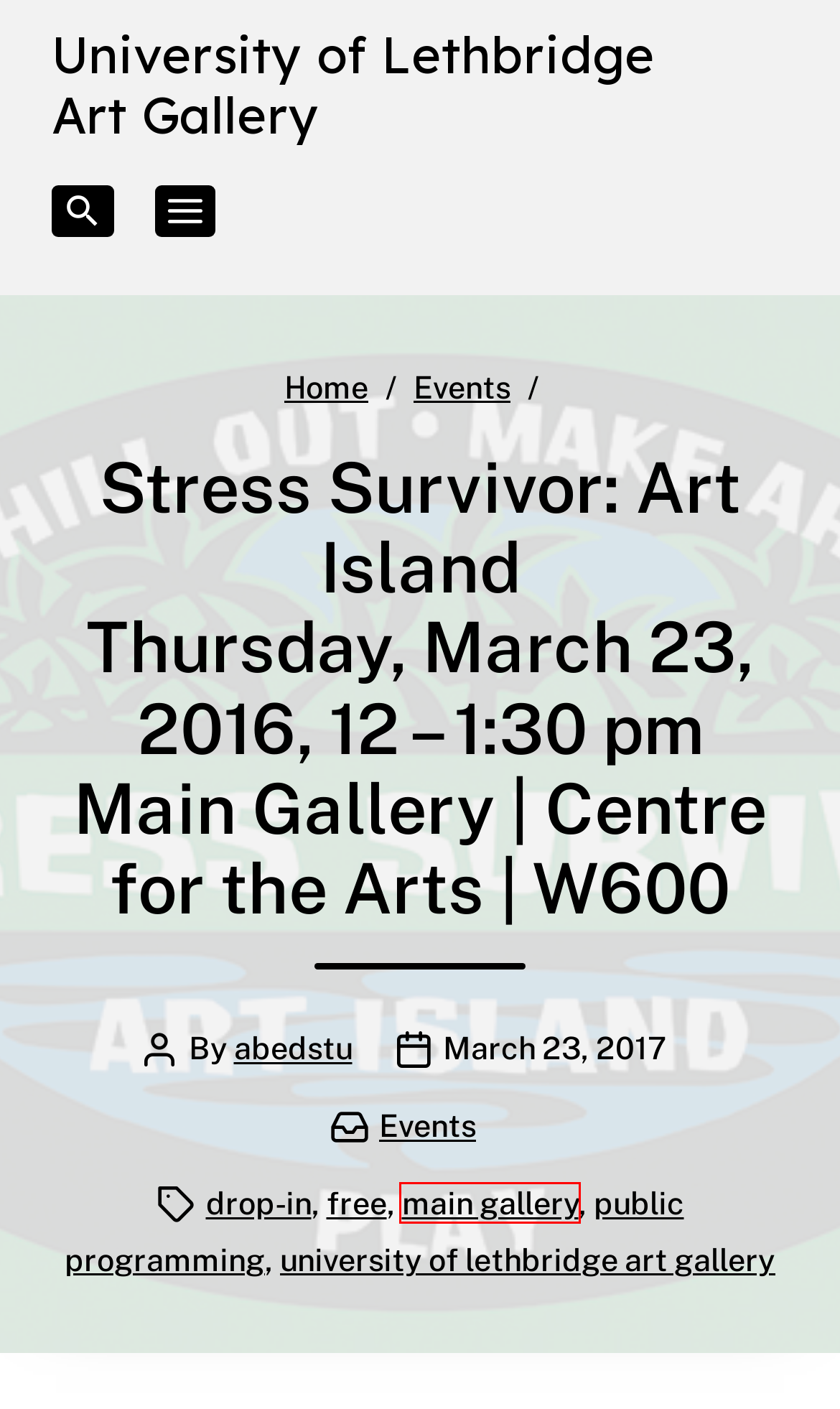Look at the screenshot of a webpage that includes a red bounding box around a UI element. Select the most appropriate webpage description that matches the page seen after clicking the highlighted element. Here are the candidates:
A. drop-in – University of Lethbridge Art Gallery
B. University of Lethbridge Art Gallery – Admission is free. All are welcome.
C. public programming – University of Lethbridge Art Gallery
D. abedstu – University of Lethbridge Art Gallery
E. Events – University of Lethbridge Art Gallery
F. free – University of Lethbridge Art Gallery
G. university of lethbridge art gallery – University of Lethbridge Art Gallery
H. main gallery – University of Lethbridge Art Gallery

H